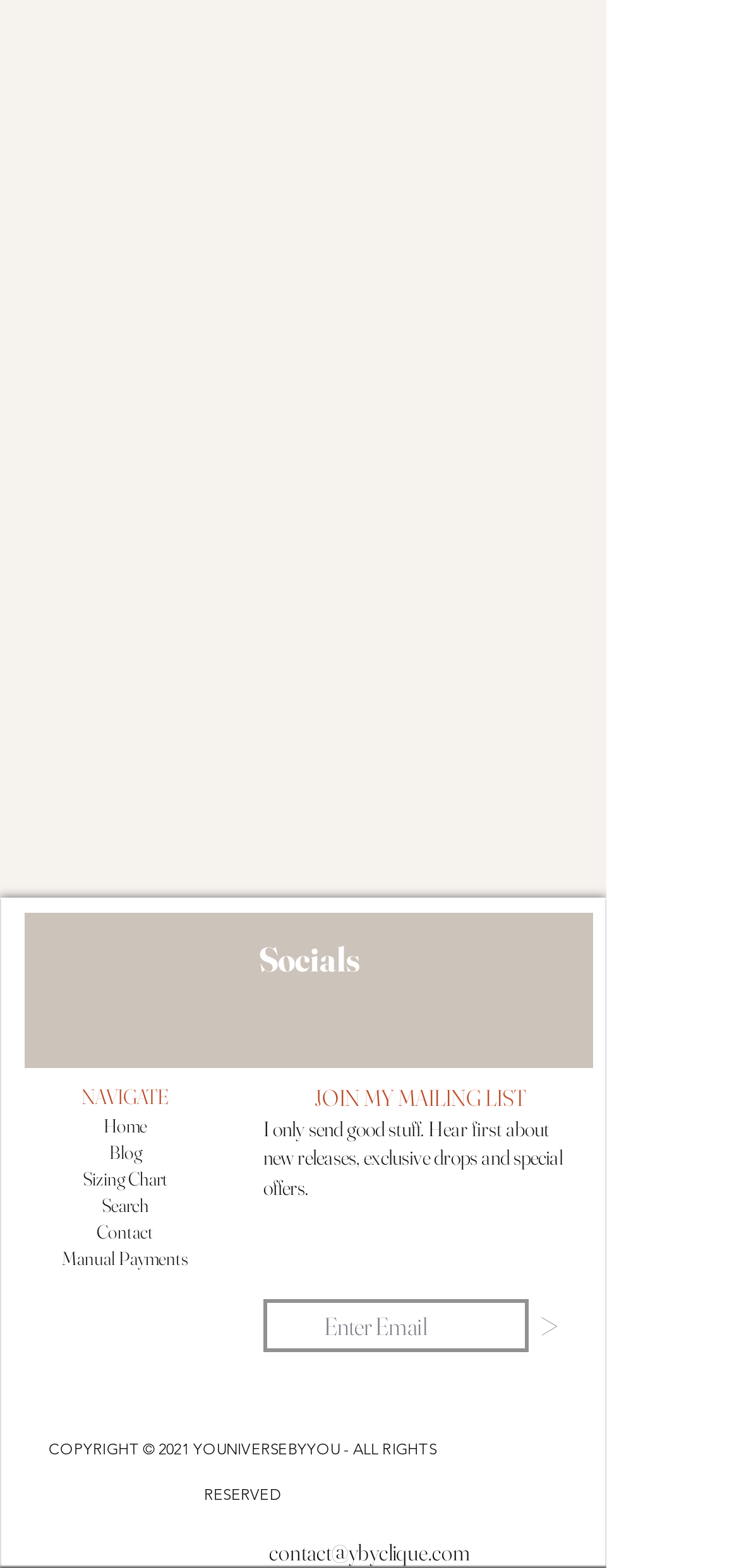Please study the image and answer the question comprehensively:
What is the purpose of the mailing list?

The purpose of the mailing list is to receive updates and exclusive offers, as stated in the text 'only send good stuff. Hear first about new releases, exclusive dro ps and special offers.' which is located below the 'JOIN MY MAILING LIST' heading with a bounding box of [0.356, 0.691, 0.782, 0.711].